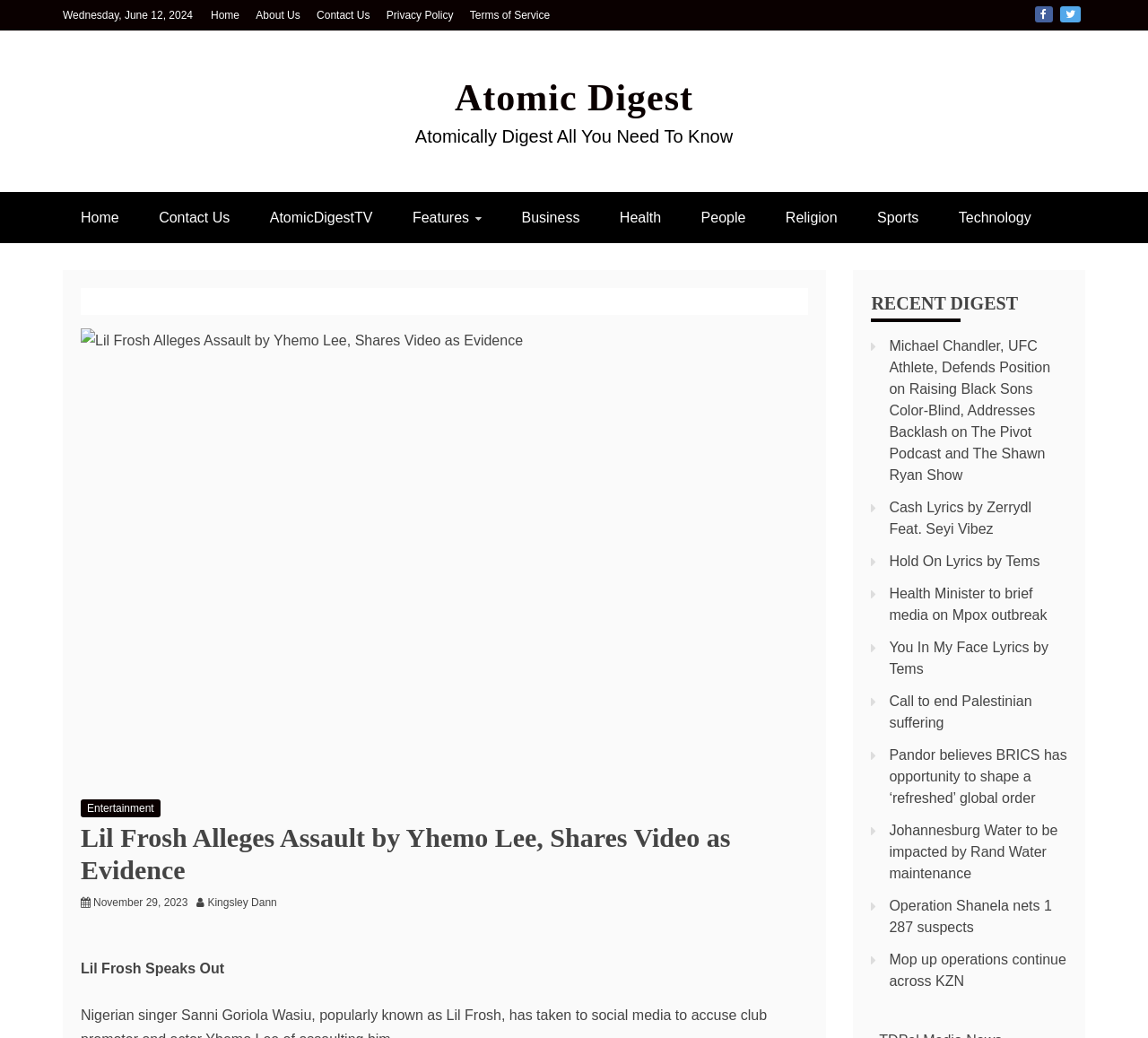Please specify the bounding box coordinates of the clickable region to carry out the following instruction: "Read the article about Lil Frosh alleging assault". The coordinates should be four float numbers between 0 and 1, in the format [left, top, right, bottom].

[0.07, 0.792, 0.704, 0.861]